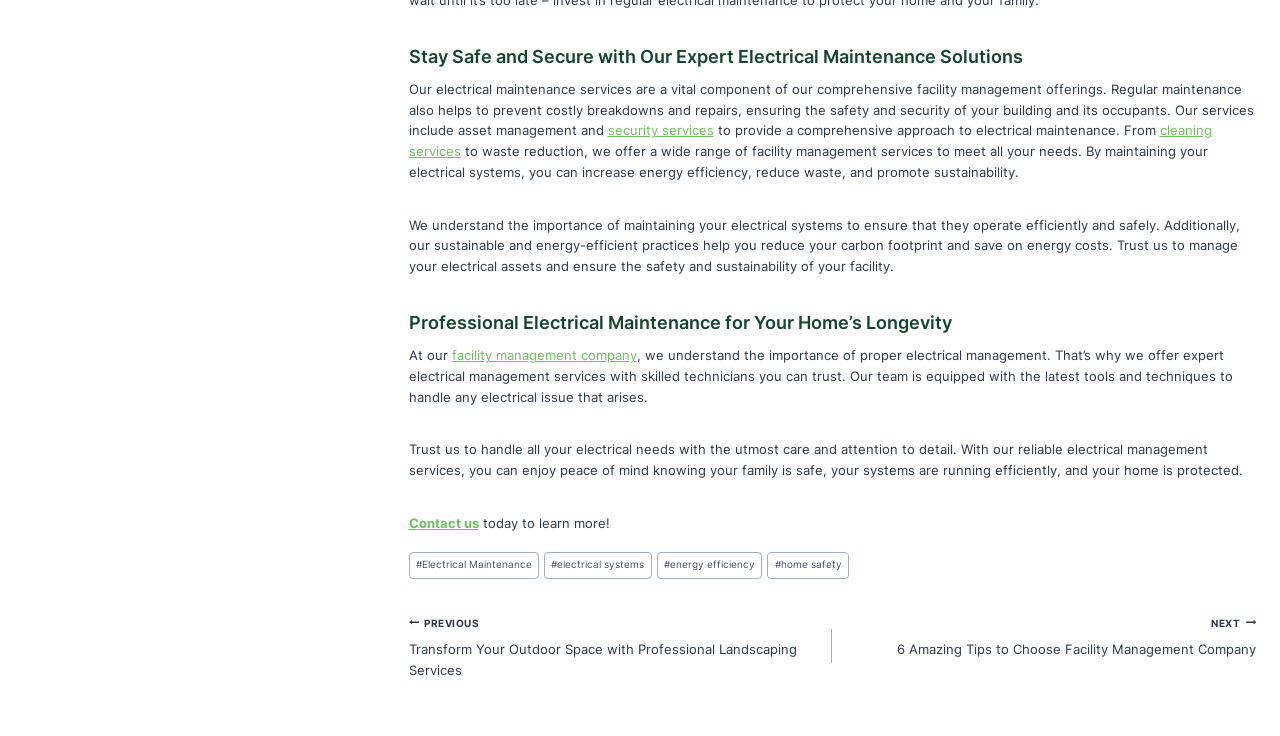Please respond to the question with a concise word or phrase:
What is the benefit of trusting the company for electrical management?

Peace of mind